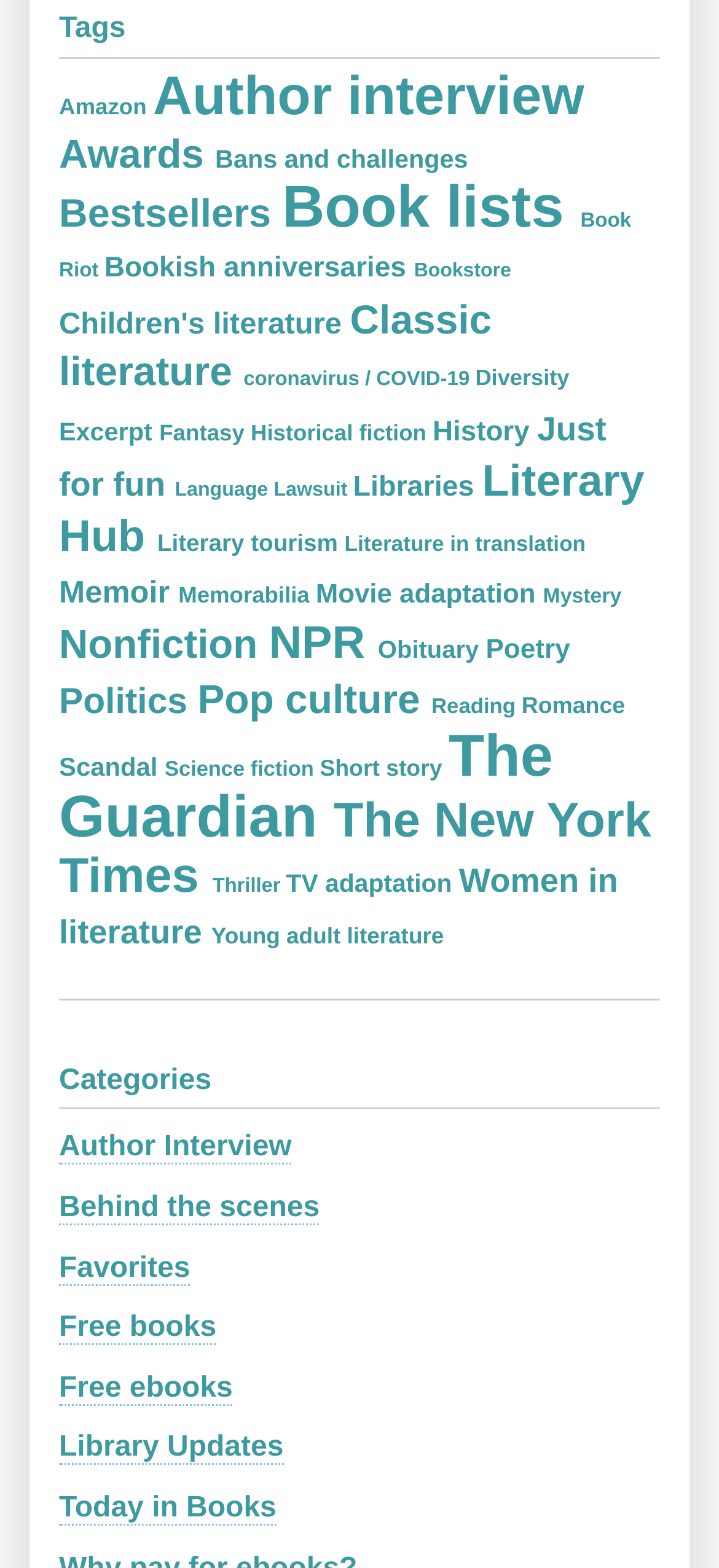Please specify the bounding box coordinates of the region to click in order to perform the following instruction: "Read about 'Literary Hub'".

[0.082, 0.291, 0.896, 0.359]